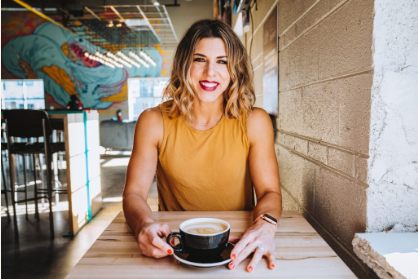Provide an extensive narrative of what is shown in the image.

In a lively café setting, a woman sits at a wooden table, enjoying a cup of coffee. She wears a stylish mustard-yellow sleeveless top, complementing her bright, confident demeanor. With shoulder-length hair styled in soft waves, she exudes warmth and approachability, accentuated by her vibrant red lips and neatly manicured nails. The background displays colorful artwork, adding a touch of artistic flair to the ambiance, while the café's modern interior suggests a welcoming social atmosphere. This image captures a moment of relaxation and enjoyment, perfect for a gathering with friends or a quiet moment of self-indulgence.